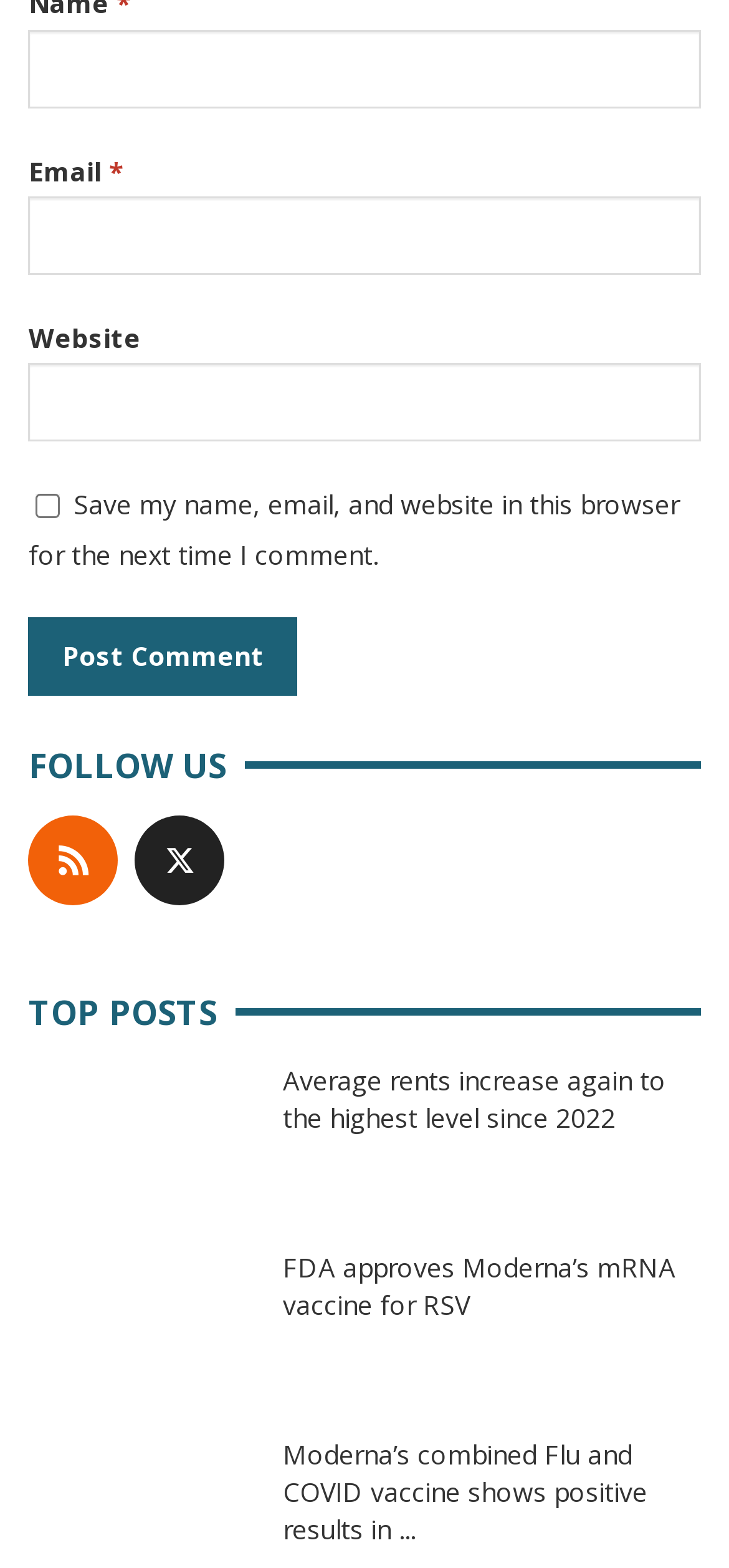What is the function of the checkbox?
Please answer the question as detailed as possible based on the image.

The checkbox is labeled 'Save my name, email, and website in this browser for the next time I comment.' Its function is to allow users to save their comment information for future use.